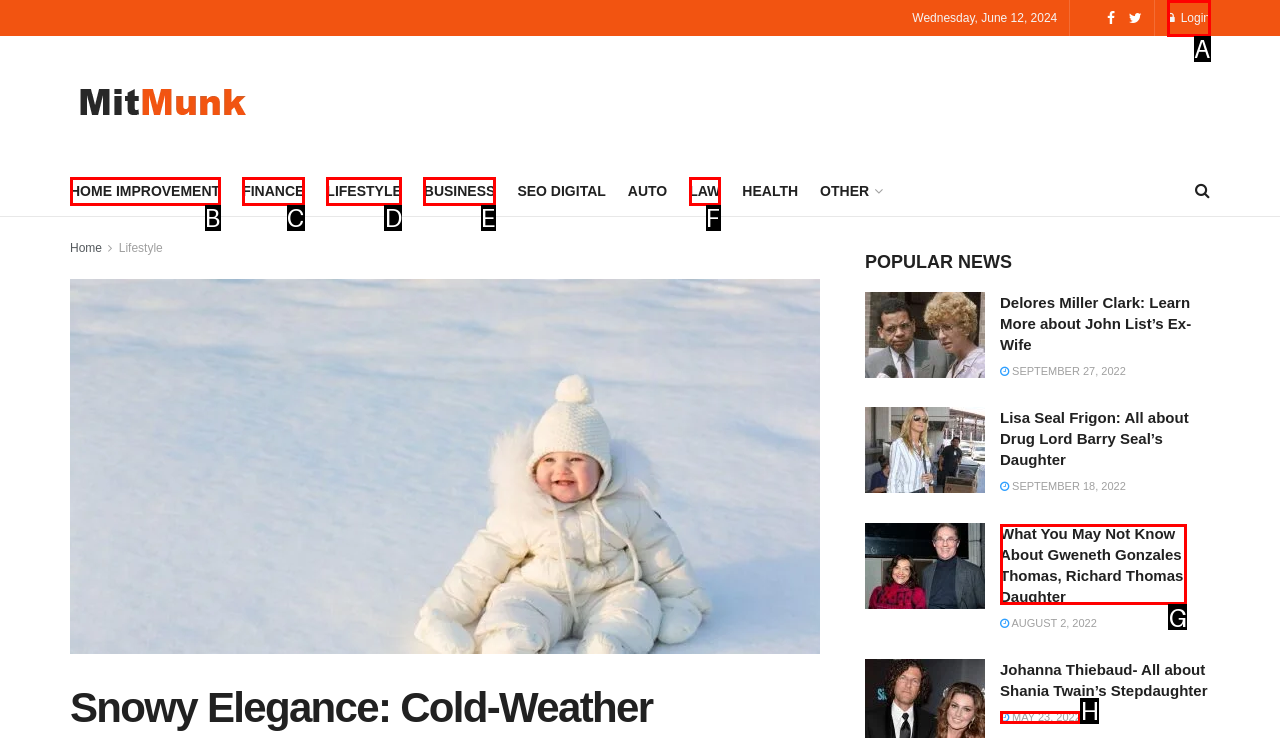Find the HTML element that matches the description provided: Home Improvement
Answer using the corresponding option letter.

B